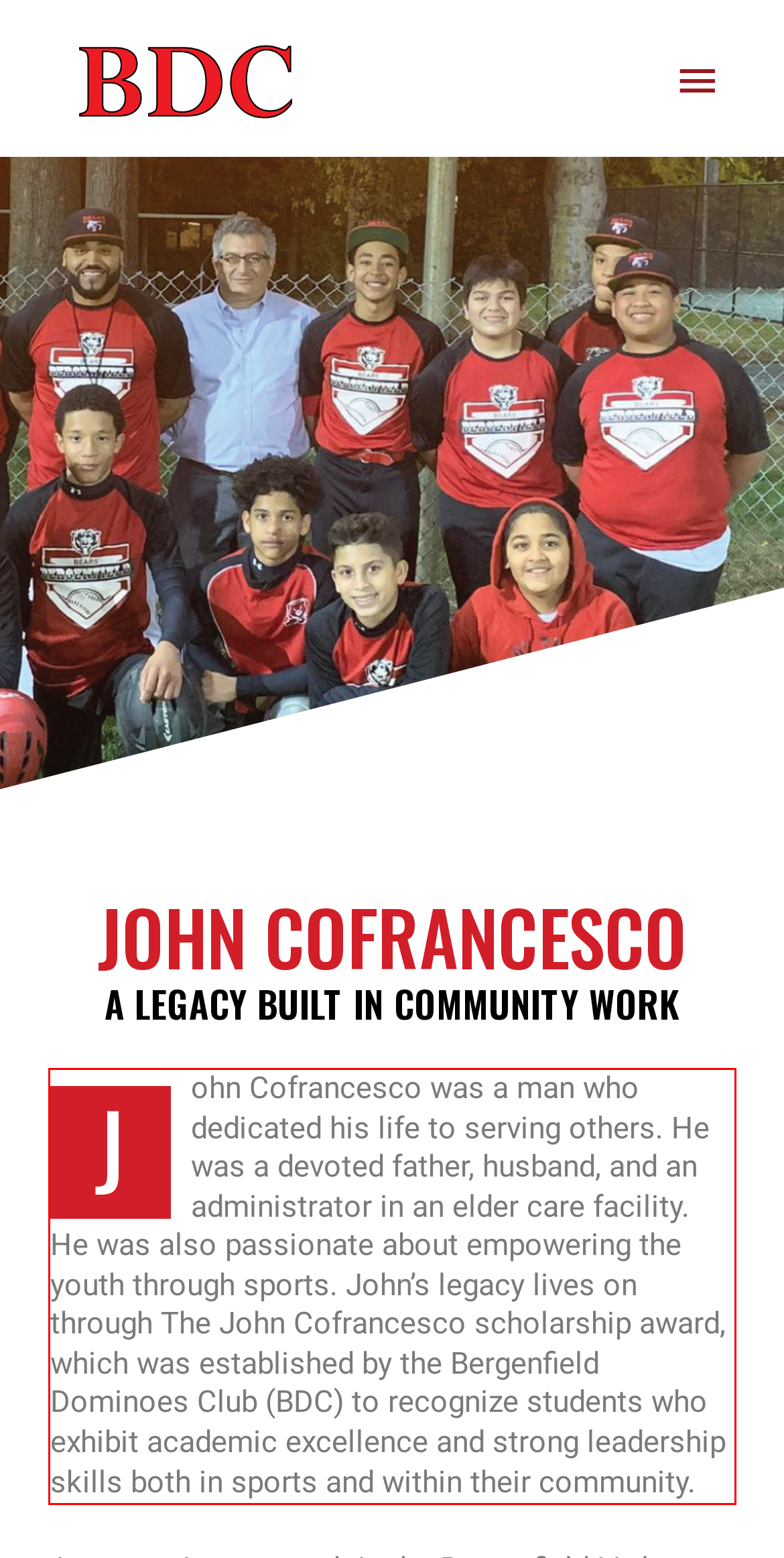Given the screenshot of the webpage, identify the red bounding box, and recognize the text content inside that red bounding box.

J ohn Cofrancesco was a man who dedicated his life to serving others. He was a devoted father, husband, and an administrator in an elder care facility. He was also passionate about empowering the youth through sports. John’s legacy lives on through The John Cofrancesco scholarship award, which was established by the Bergenfield Dominoes Club (BDC) to recognize students who exhibit academic excellence and strong leadership skills both in sports and within their community.